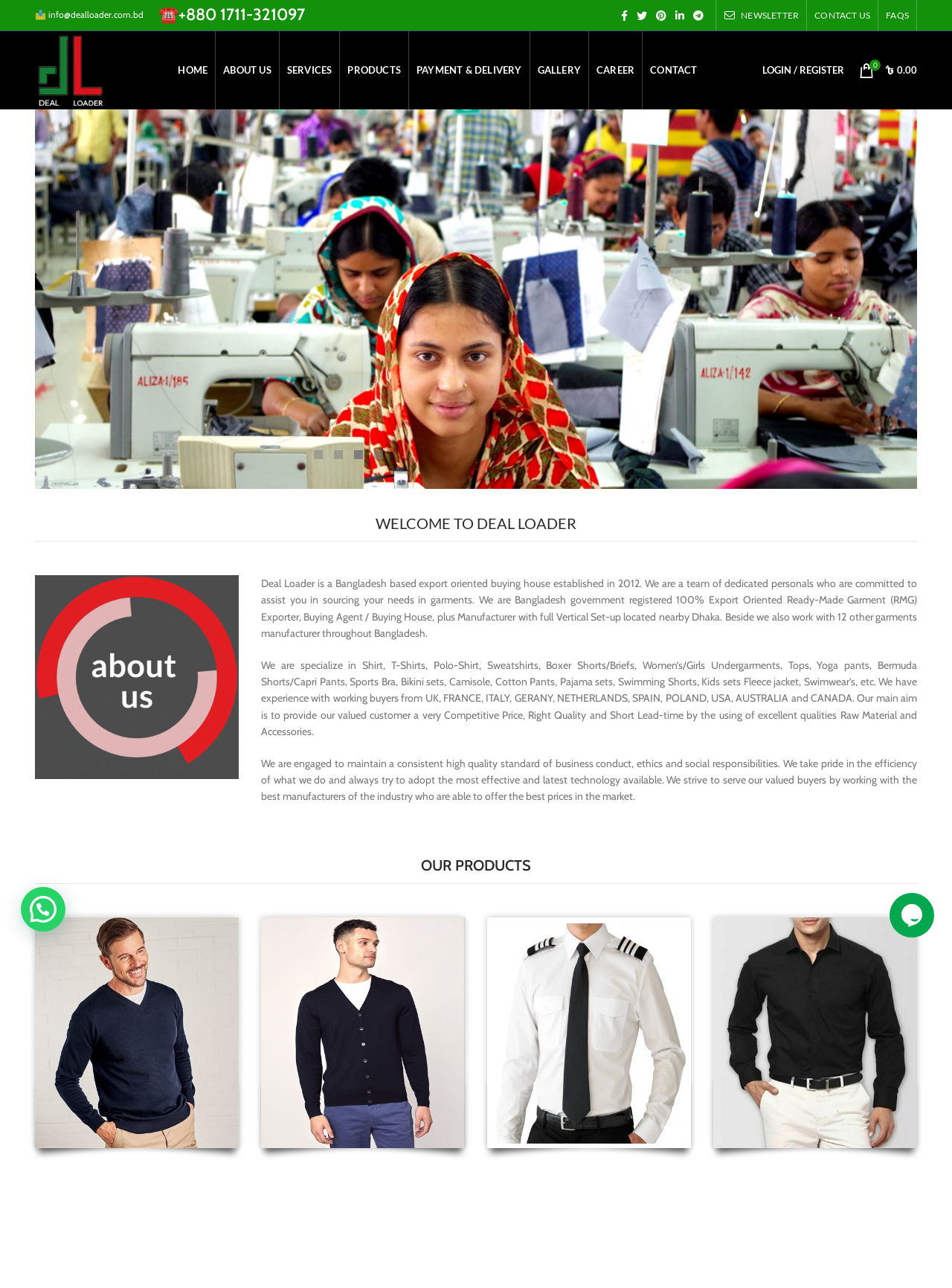Please determine the bounding box coordinates for the UI element described as: "Contact".

[0.675, 0.024, 0.74, 0.085]